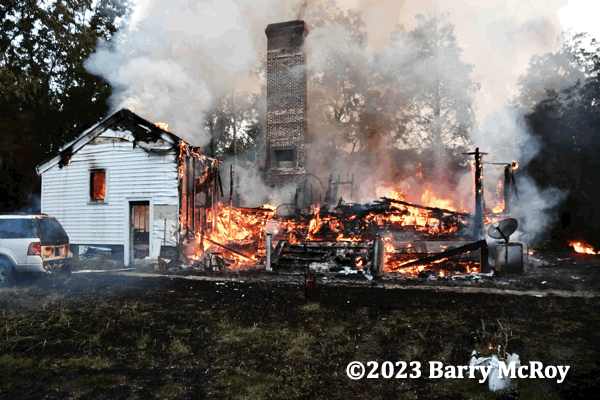Who is credited with taking the photograph?
Answer the question in a detailed and comprehensive manner.

The caption specifically states that the scene is credited to photographer Barry McRoy, indicating that he is the one who took the photograph of the house fire.